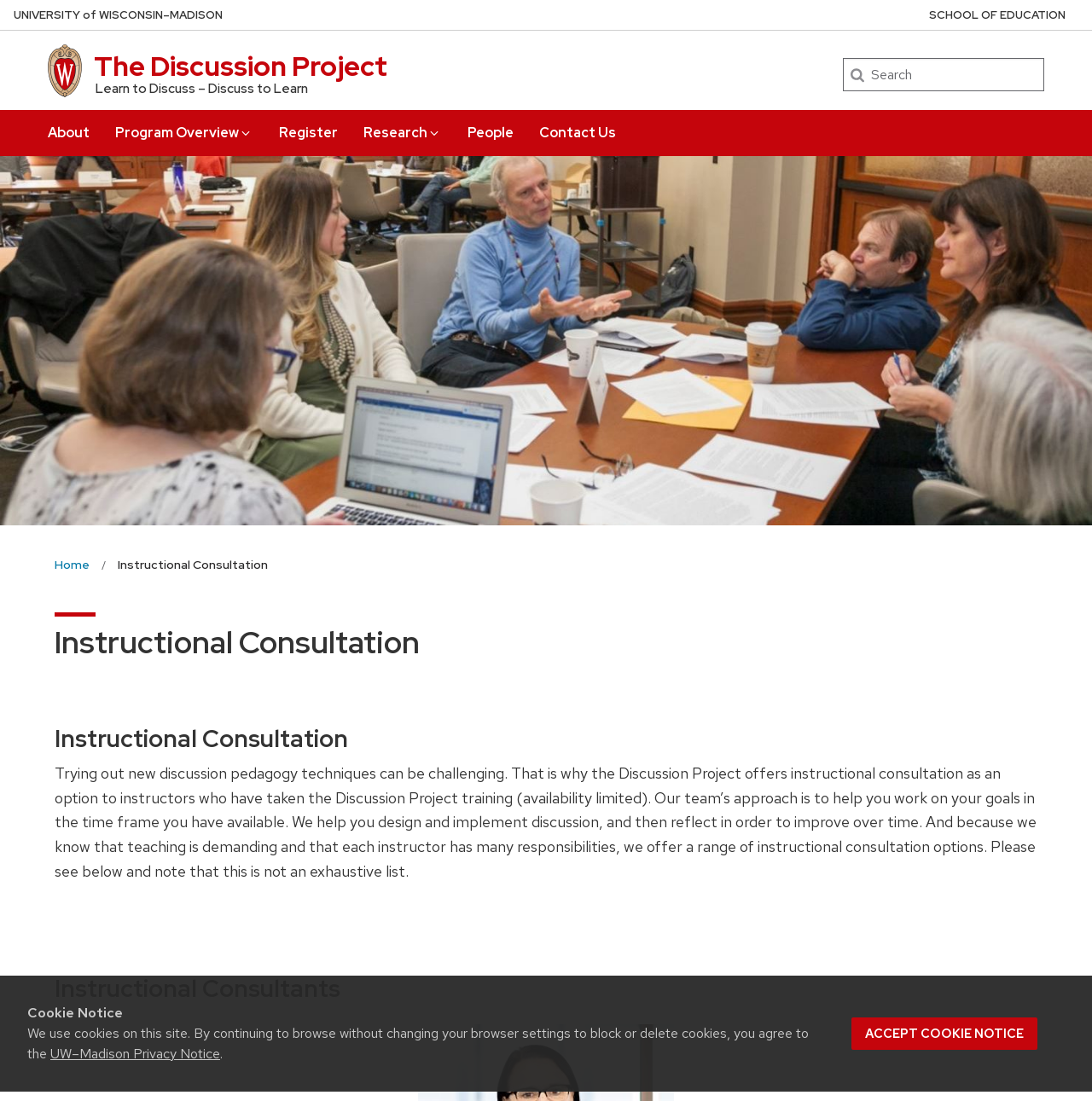Identify the bounding box coordinates of the area you need to click to perform the following instruction: "Search for something".

[0.772, 0.053, 0.956, 0.083]